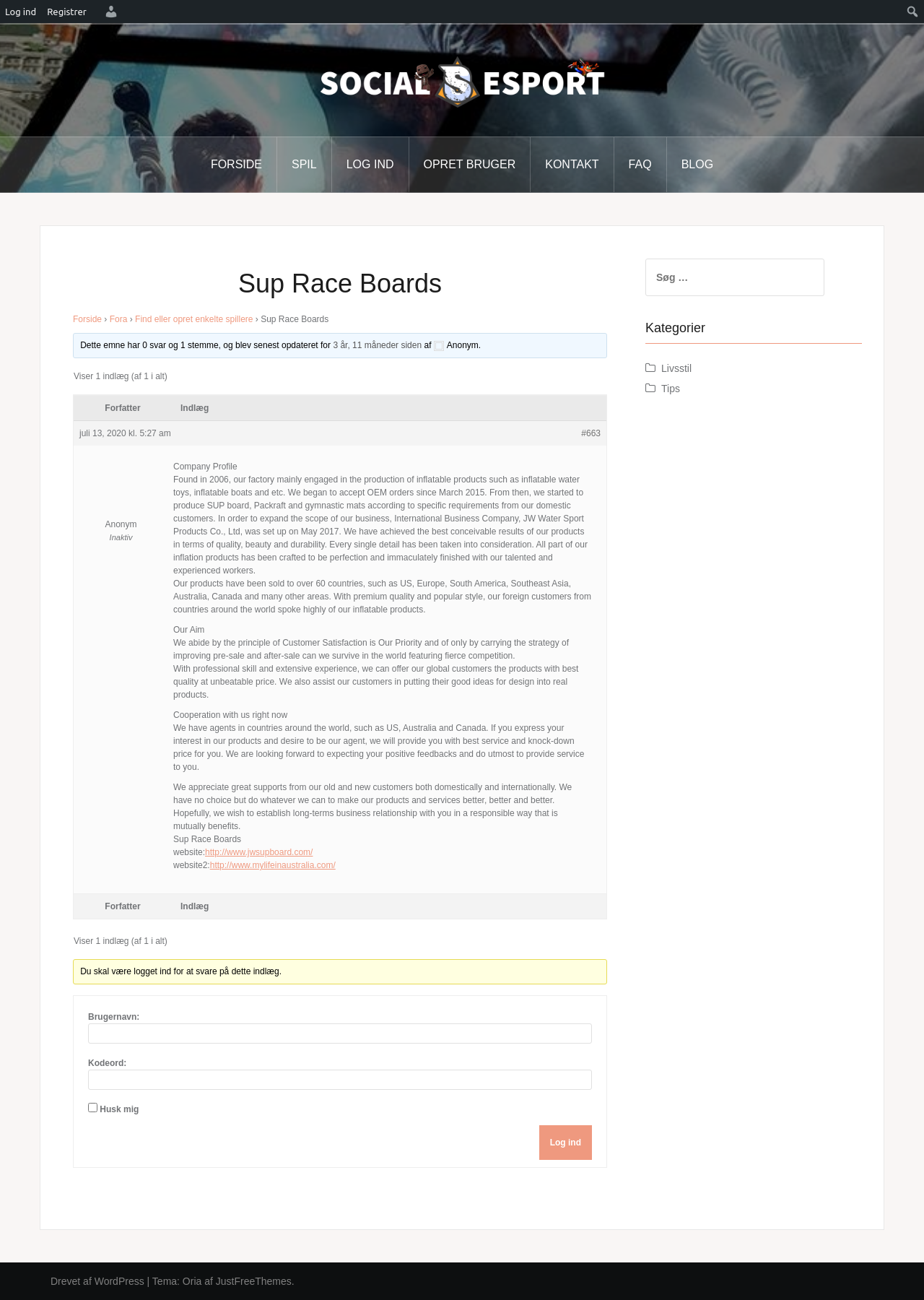Give a one-word or short phrase answer to the question: 
What is the company's main product?

Inflatable products